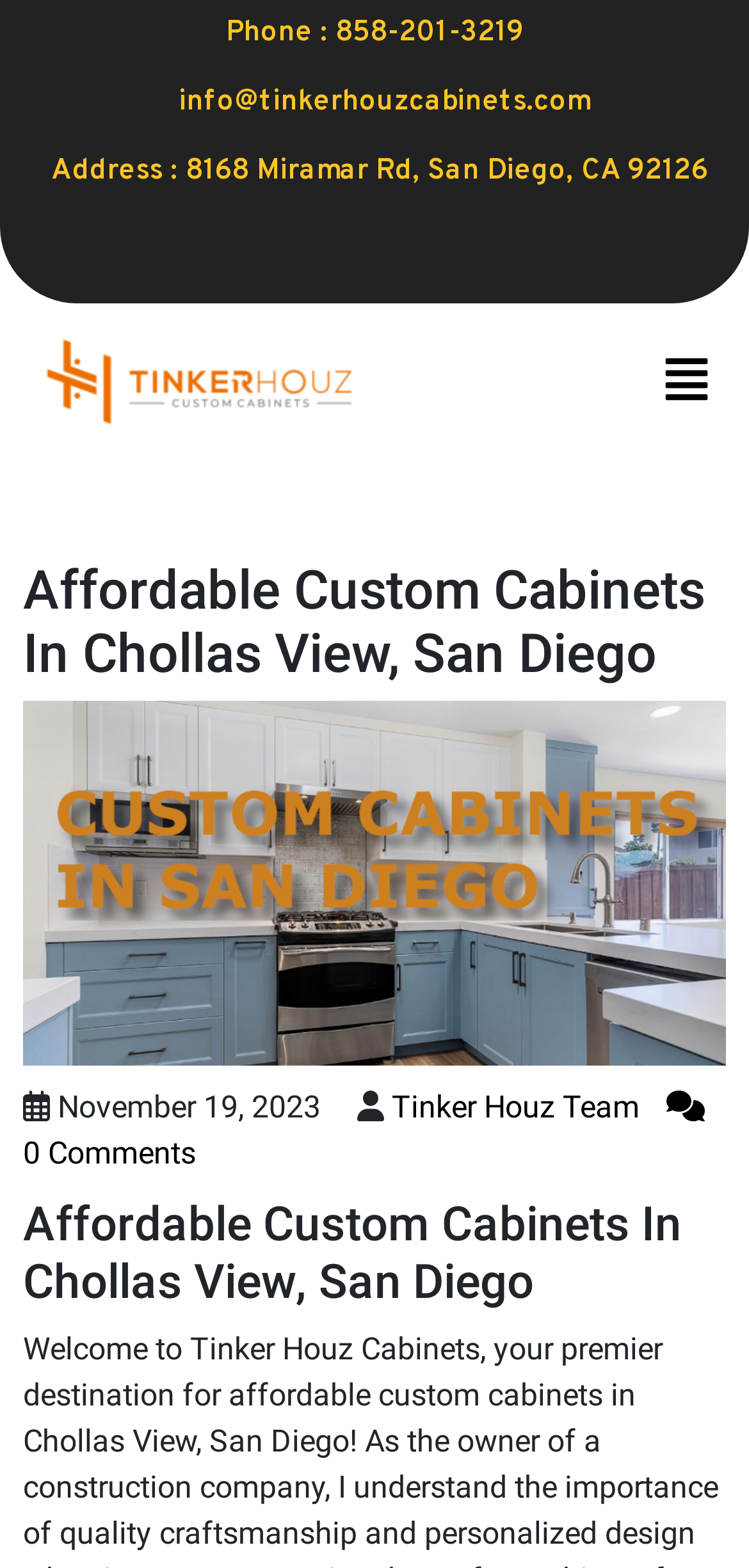Given the description of the UI element: "0 Comments", predict the bounding box coordinates in the form of [left, top, right, bottom], with each value being a float between 0 and 1.

[0.031, 0.695, 0.941, 0.747]